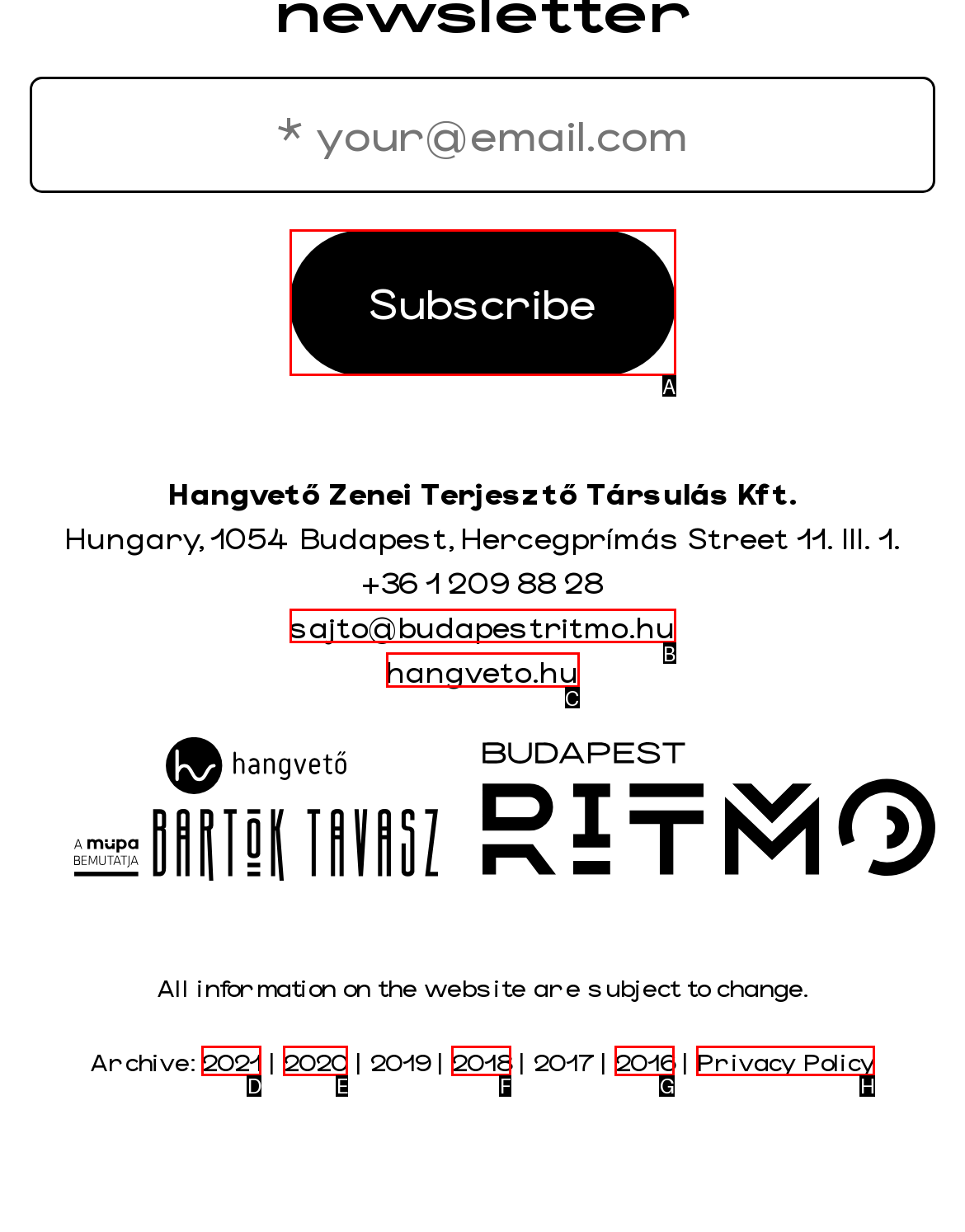Tell me the letter of the UI element I should click to accomplish the task: Contact via email based on the choices provided in the screenshot.

B